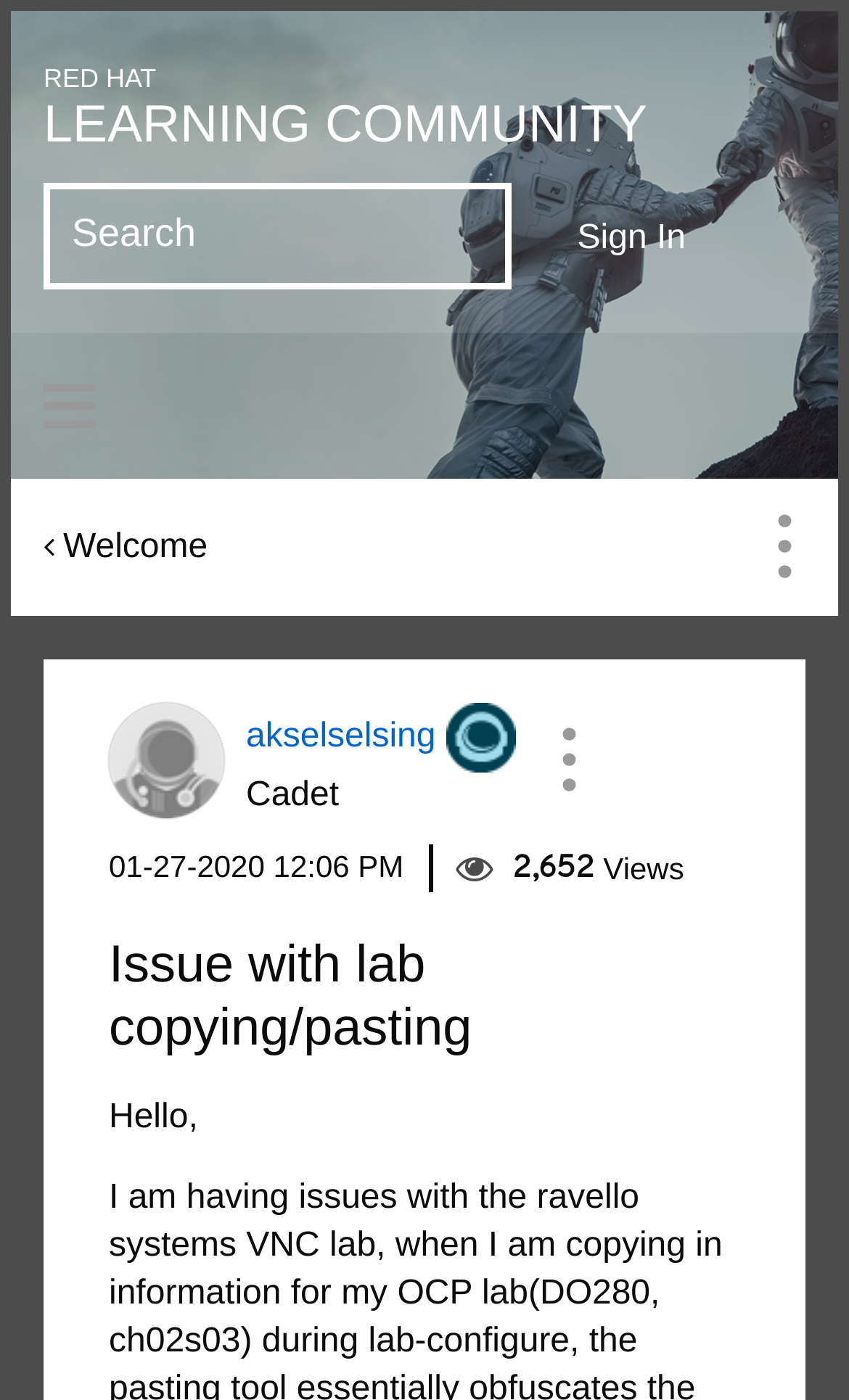Please determine the bounding box coordinates of the element's region to click in order to carry out the following instruction: "Share a link to this post". The coordinates should be four float numbers between 0 and 1, i.e., [left, top, right, bottom].

None